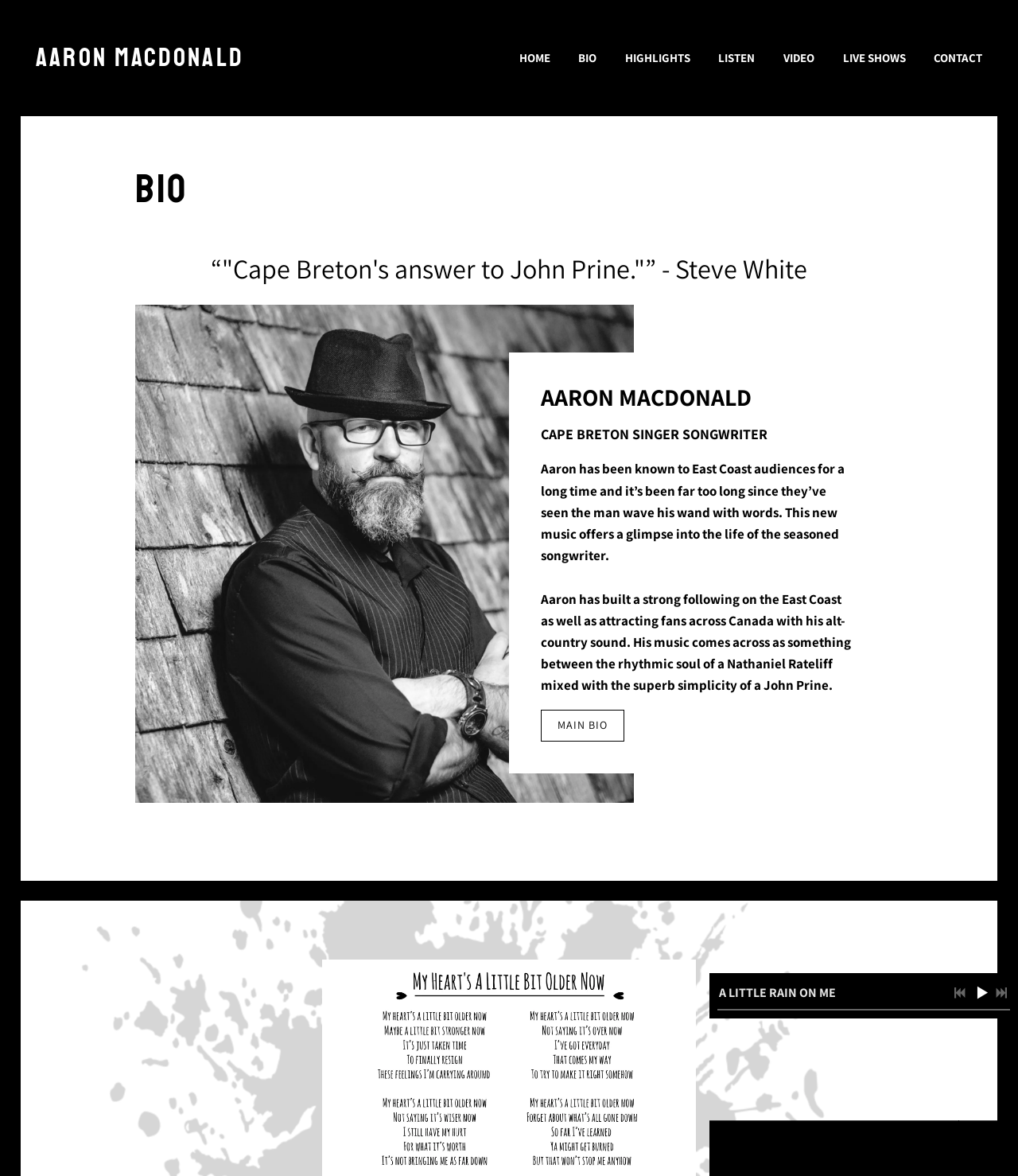What is the name of the artist?
Please provide an in-depth and detailed response to the question.

The name of the artist can be found in the heading element 'AARON MACDONALD' at the top of the webpage, which is also a link. This suggests that the webpage is about the artist Aaron MacDonald.